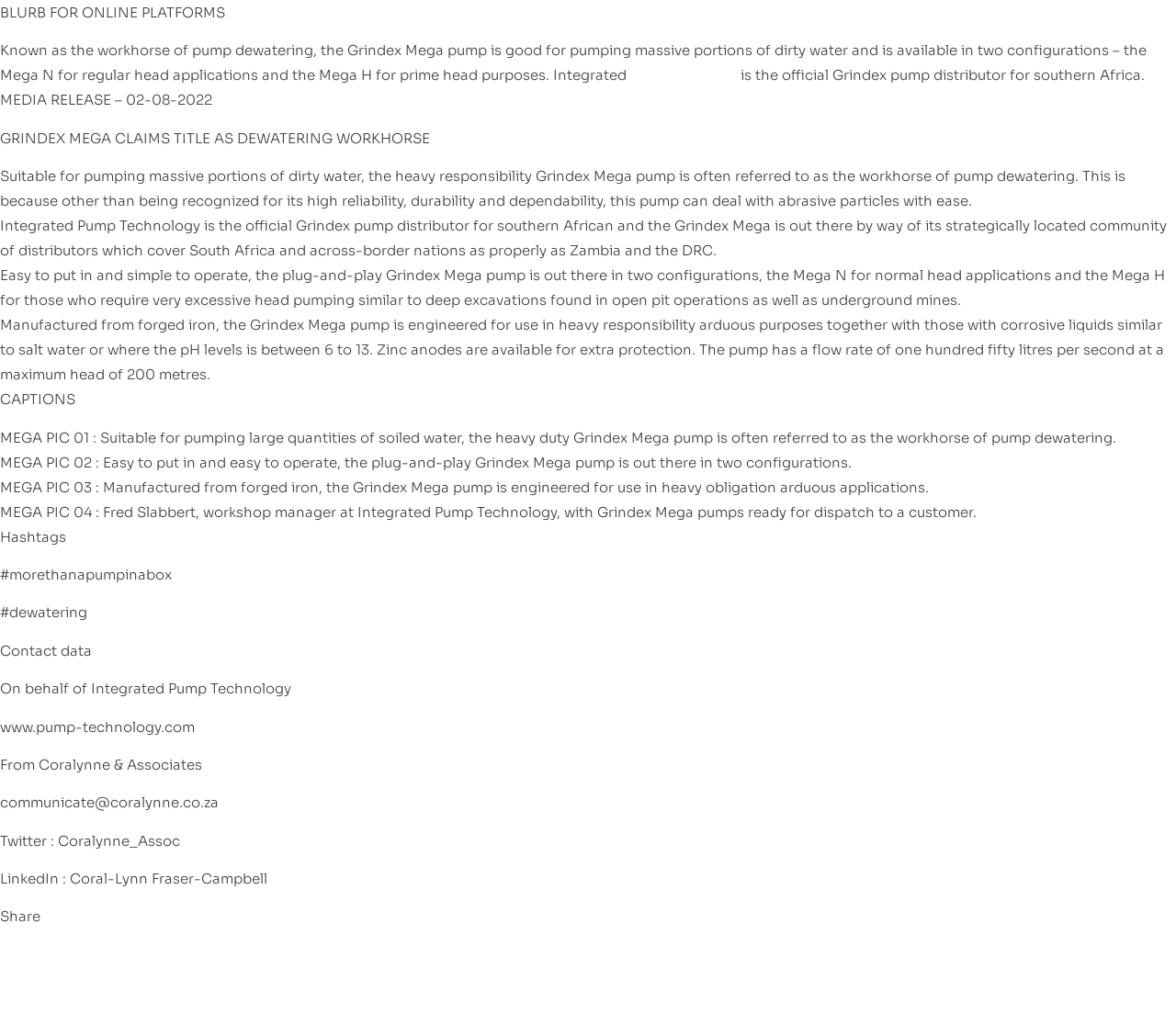Using the details in the image, give a detailed response to the question below:
How many configurations are available for the Grindex Mega pump?

The webpage states that the Grindex Mega pump is available in two configurations, the Mega N for regular head applications and the Mega H for prime head purposes, making it suitable for a range of applications.